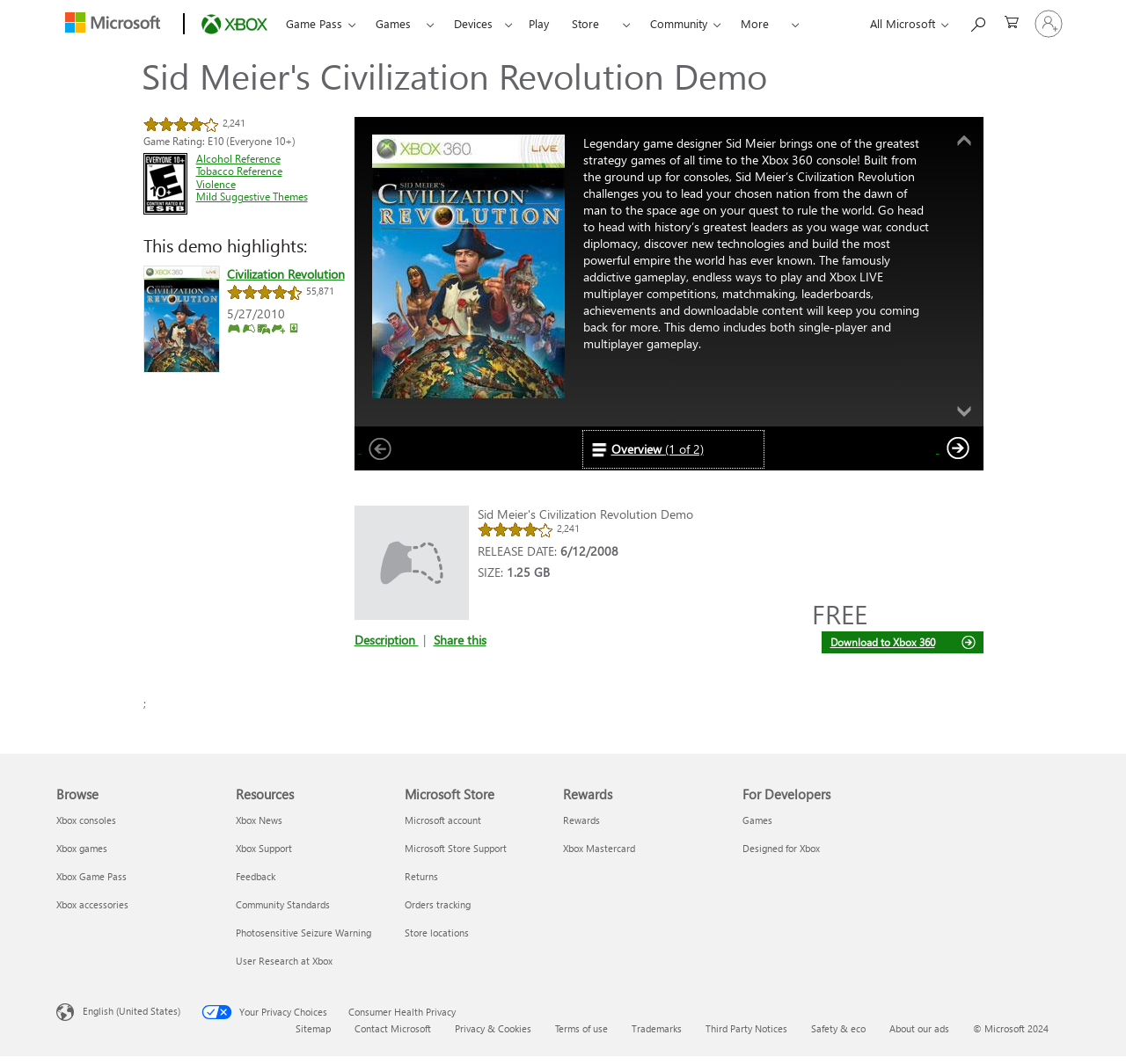What can you do with Sid Meier's Civilization Revolution Demo?
Using the information from the image, provide a comprehensive answer to the question.

The webpage provides a button to 'Download to Xbox 360 Sid Meier's Civilization Revolution Demo', indicating that the demo can be downloaded to Xbox 360.